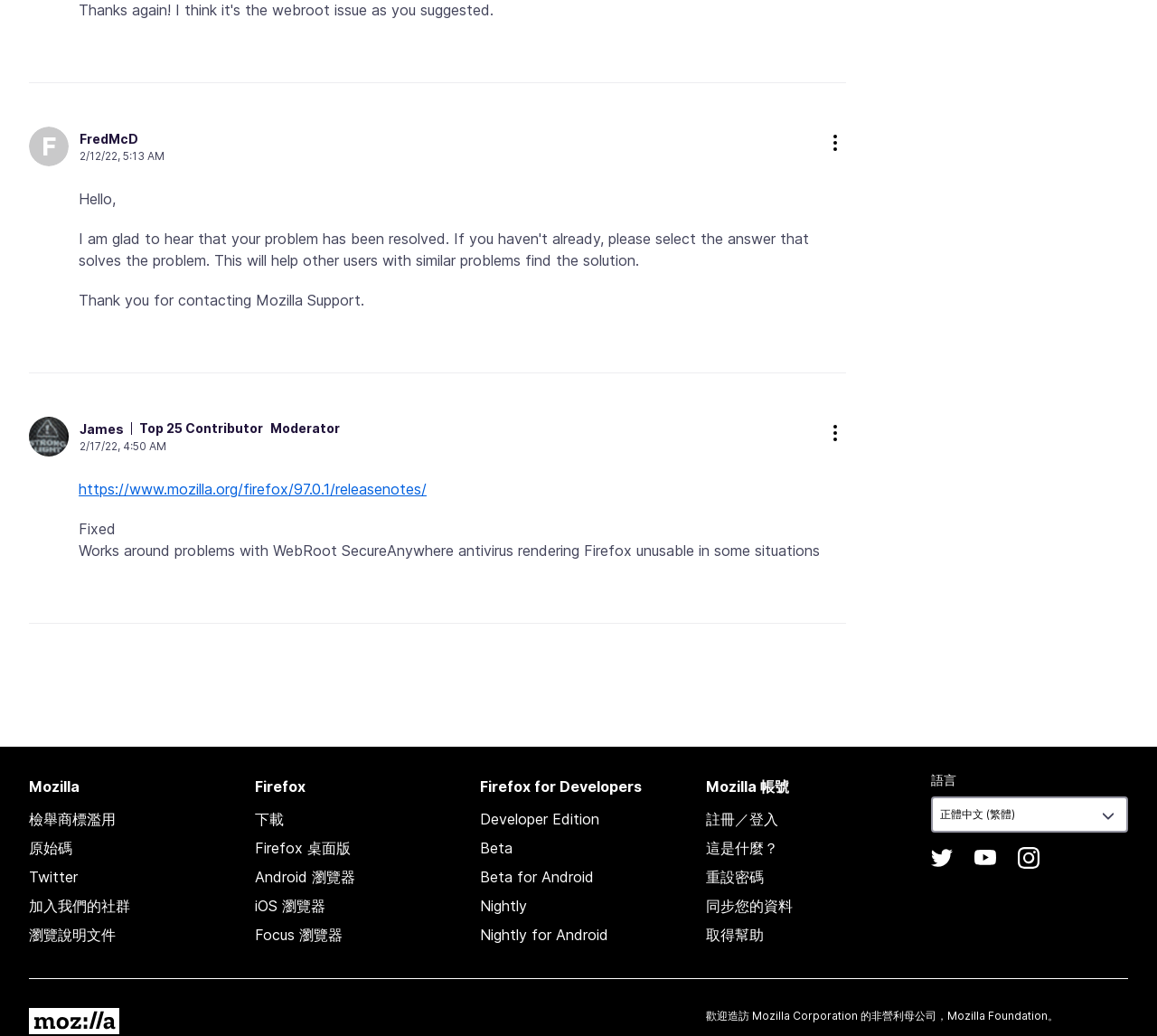Identify the bounding box coordinates for the element you need to click to achieve the following task: "Follow Firefox on Twitter". The coordinates must be four float values ranging from 0 to 1, formatted as [left, top, right, bottom].

[0.805, 0.818, 0.824, 0.839]